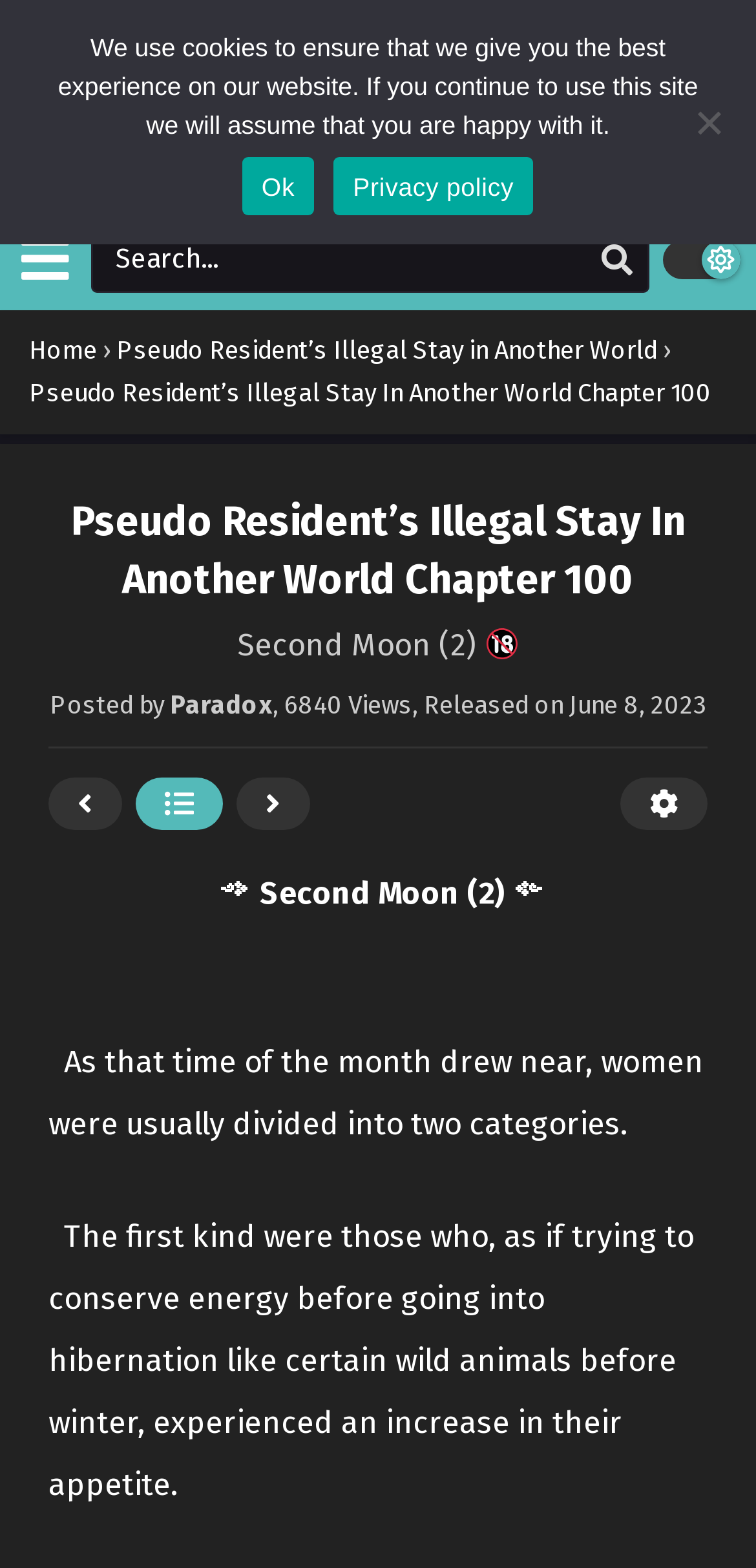Who posted this chapter?
Use the image to give a comprehensive and detailed response to the question.

I found the answer by examining the static text element 'Posted by' followed by the text 'Paradox', which suggests that Paradox is the one who posted this chapter.